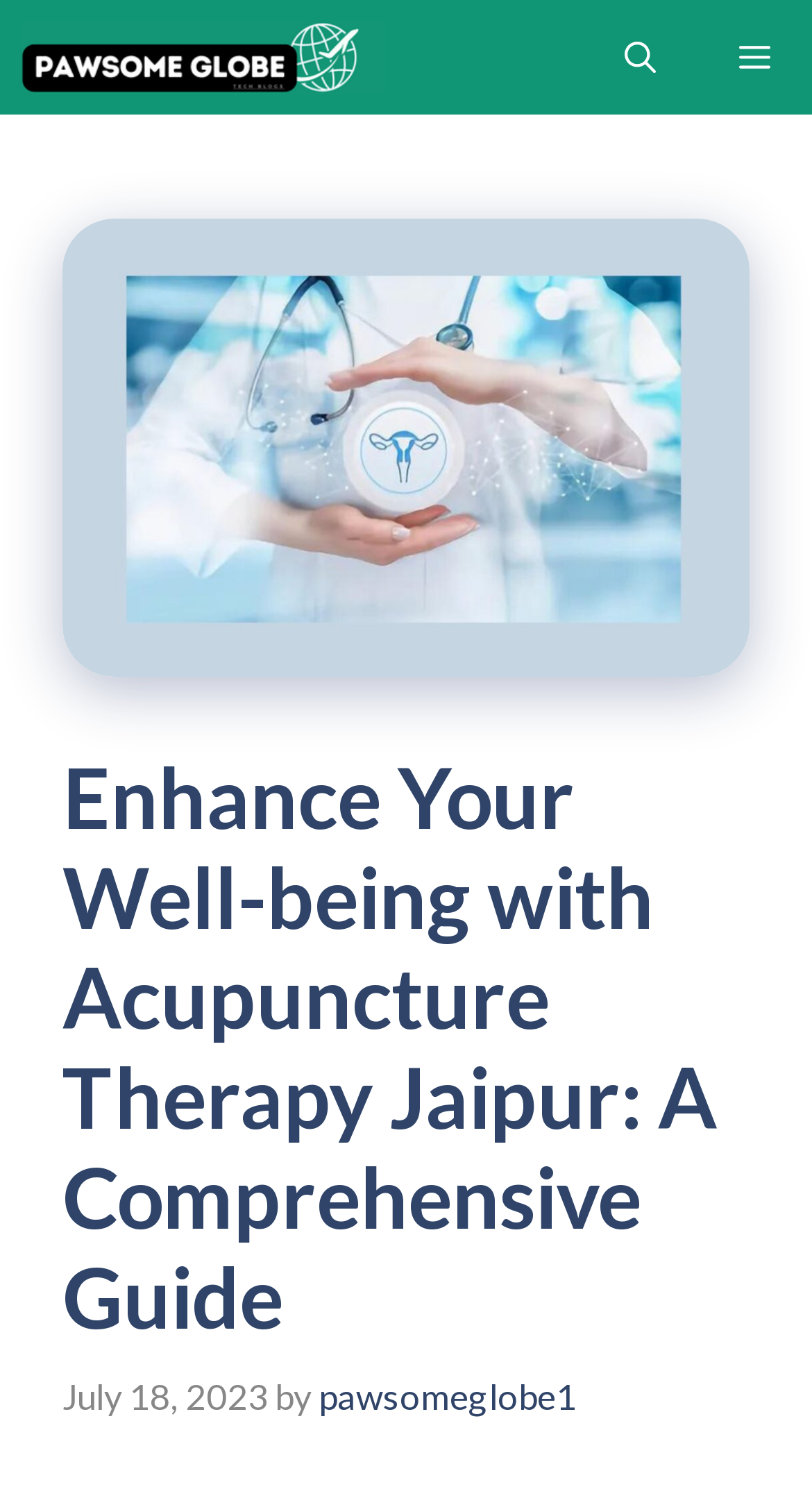From the webpage screenshot, predict the bounding box coordinates (top-left x, top-left y, bottom-right x, bottom-right y) for the UI element described here: Menu

[0.859, 0.0, 1.0, 0.077]